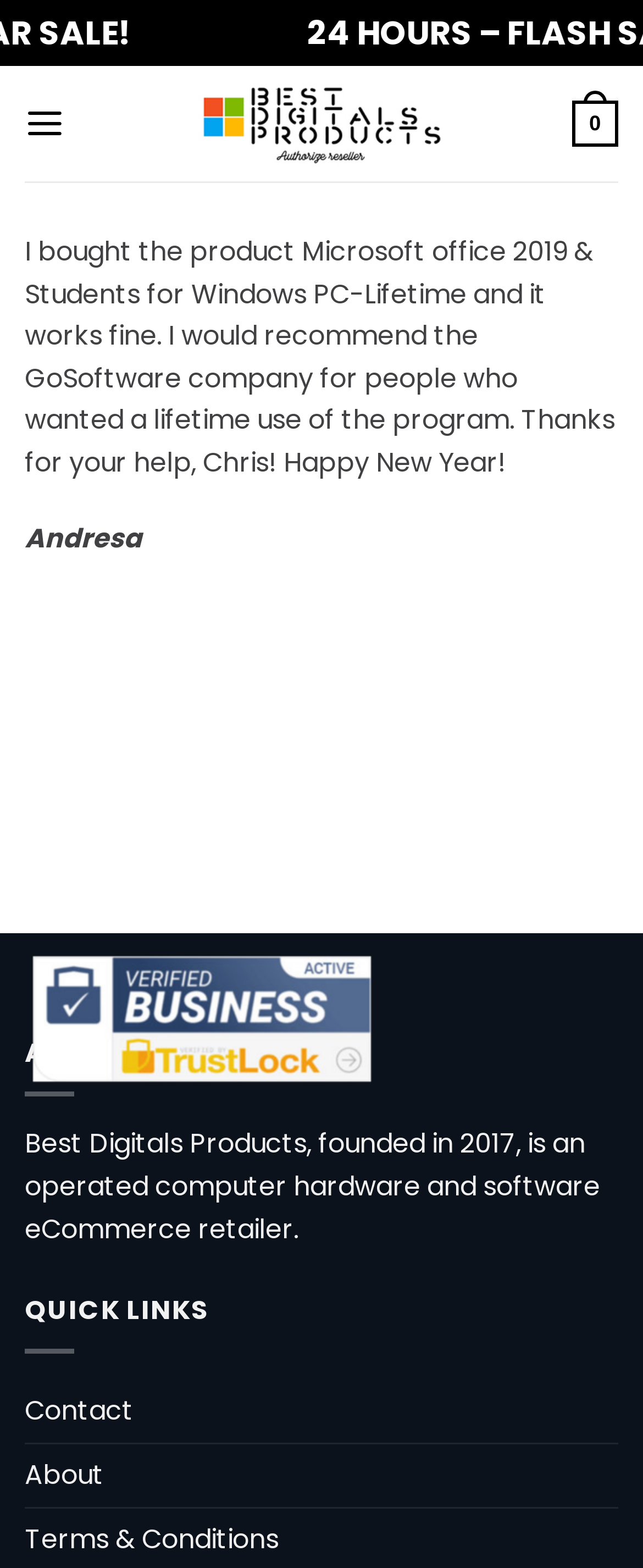Create a detailed summary of all the visual and textual information on the webpage.

This webpage appears to be an e-commerce website, specifically a product page for Microsoft Office 2019 & Students. At the top of the page, there is a prominent flash sale banner that reads "24 HOURS – FLASH SALE!" in a large font. Below this banner, there is a navigation menu with links to "Best Products" and "Menu". The "Best Products" link is accompanied by an image.

The main content of the page is a customer review section, where several customers have shared their positive experiences with the product and the company's customer service. The reviews are lengthy and detailed, with customers praising the helpfulness of the company's representatives, such as Joe and Chris. The reviews are followed by a series of pagination links, labeled "Page dot 1", "Page dot 2", and "Page dot 3".

On the right side of the page, there is a section with links to "ABOUT US" and "QUICK LINKS". The "ABOUT US" section provides a brief description of the company, Best Digitals Products, which is an e-commerce retailer of computer hardware and software. The "QUICK LINKS" section has links to "Contact" and "About" pages.

There are no images on the page apart from the "Best Products" logo and an image accompanying a link in the bottom right corner of the page. Overall, the page is focused on showcasing customer reviews and providing information about the company.